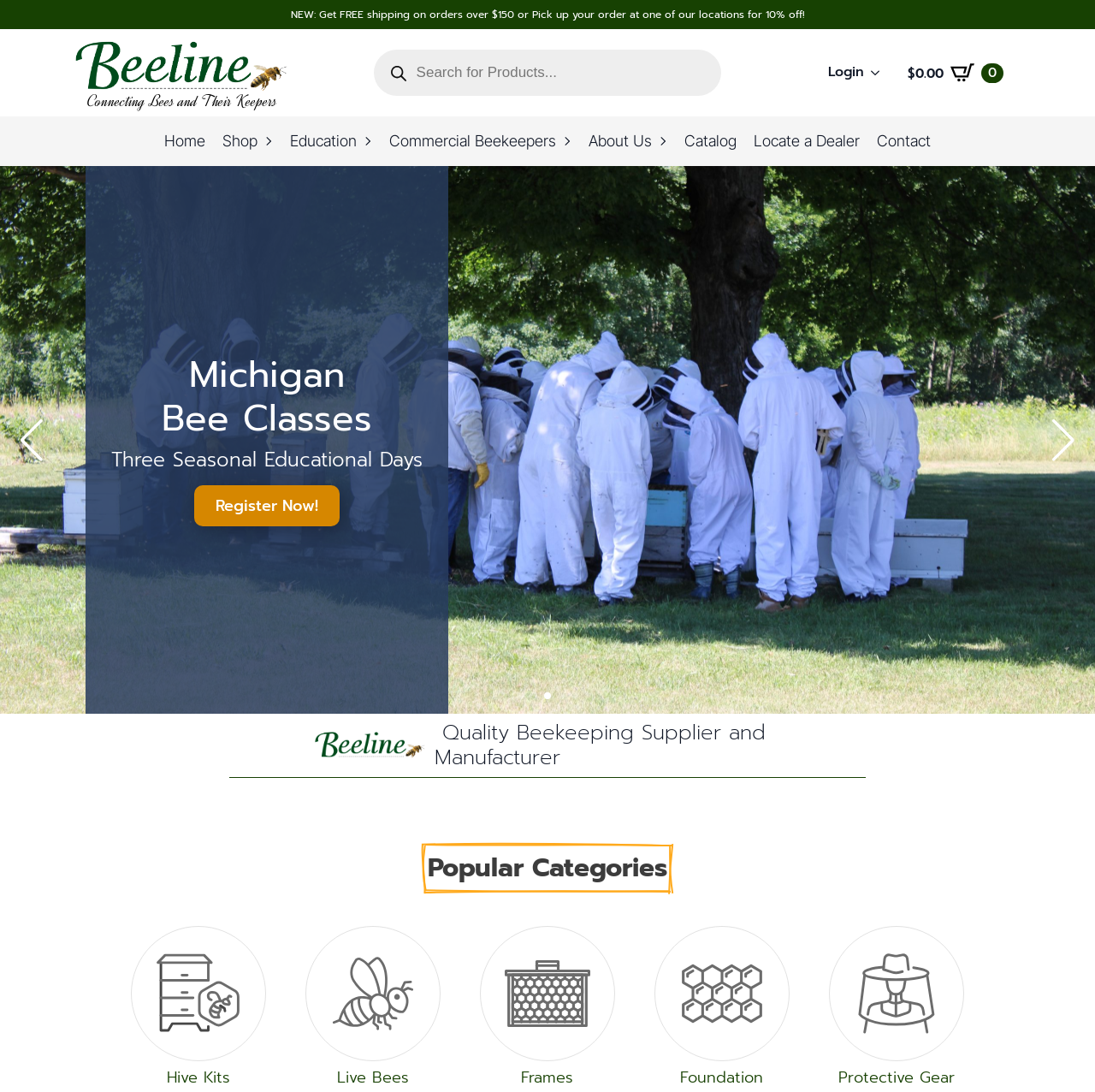How can I get free shipping on my order?
Provide a well-explained and detailed answer to the question.

According to the heading at the top of the webpage, I can get free shipping on my order if I spend over $150 or pick up my order at one of their locations for 10% off.